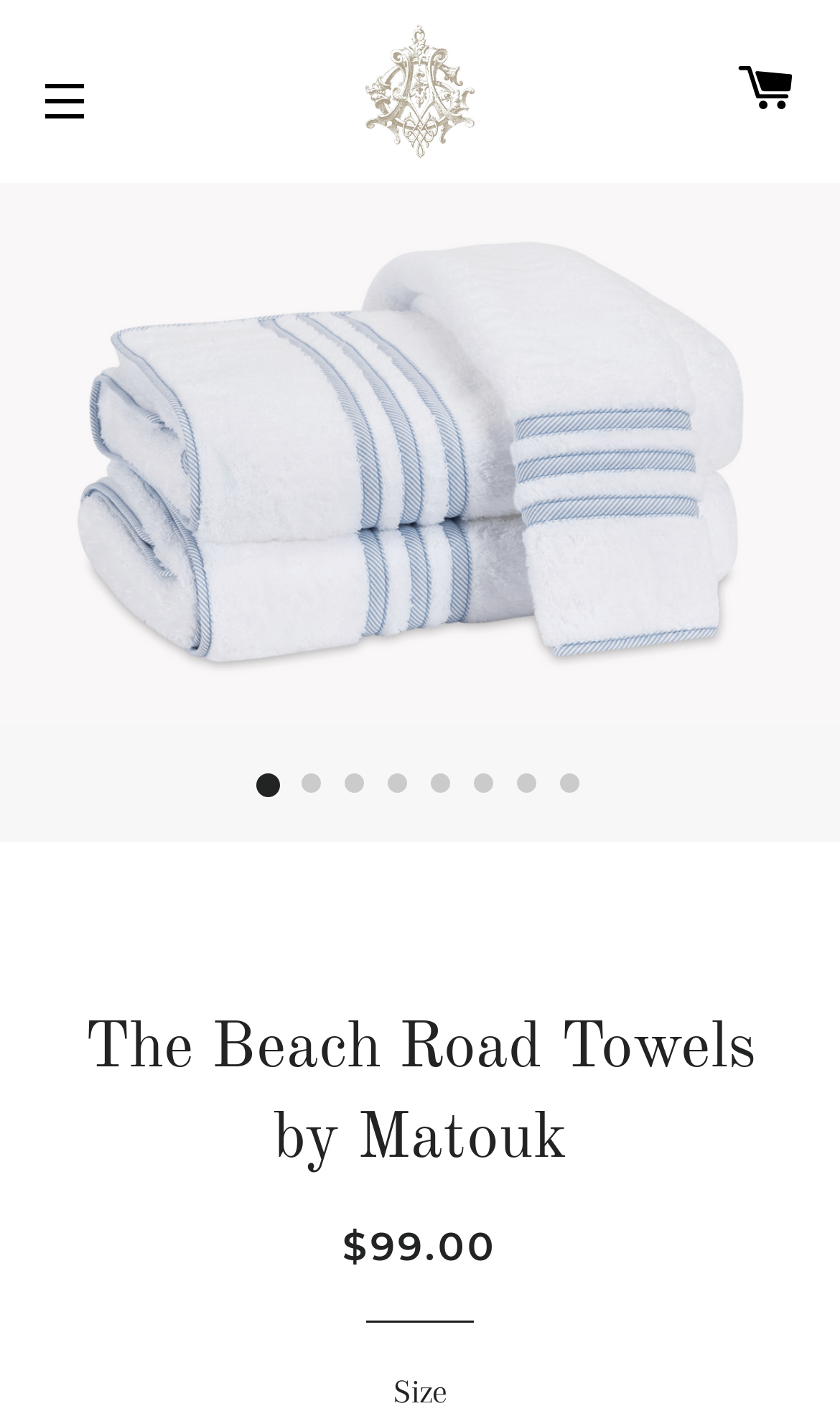Please find the bounding box coordinates of the clickable region needed to complete the following instruction: "Click on Electric Standing Desk-Sit Stand Up Desk Range". The bounding box coordinates must consist of four float numbers between 0 and 1, i.e., [left, top, right, bottom].

None